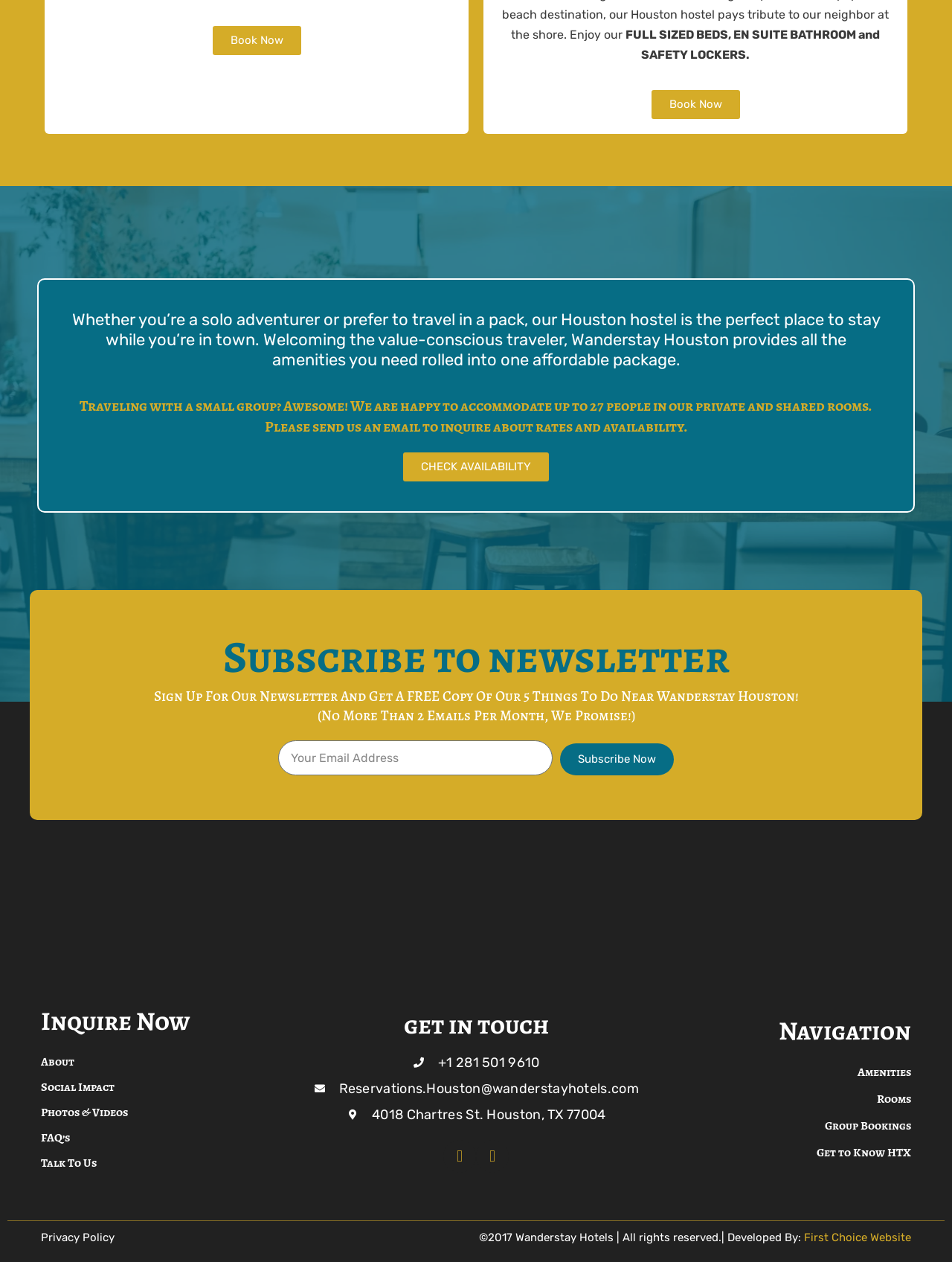How many people can be accommodated in private and shared rooms?
Refer to the image and give a detailed answer to the query.

I found the answer by reading the StaticText element with the bounding box coordinates [0.084, 0.314, 0.916, 0.346], which says 'Traveling with a small group? Awesome! We are happy to accommodate up to 27 people in our private and shared rooms.'.